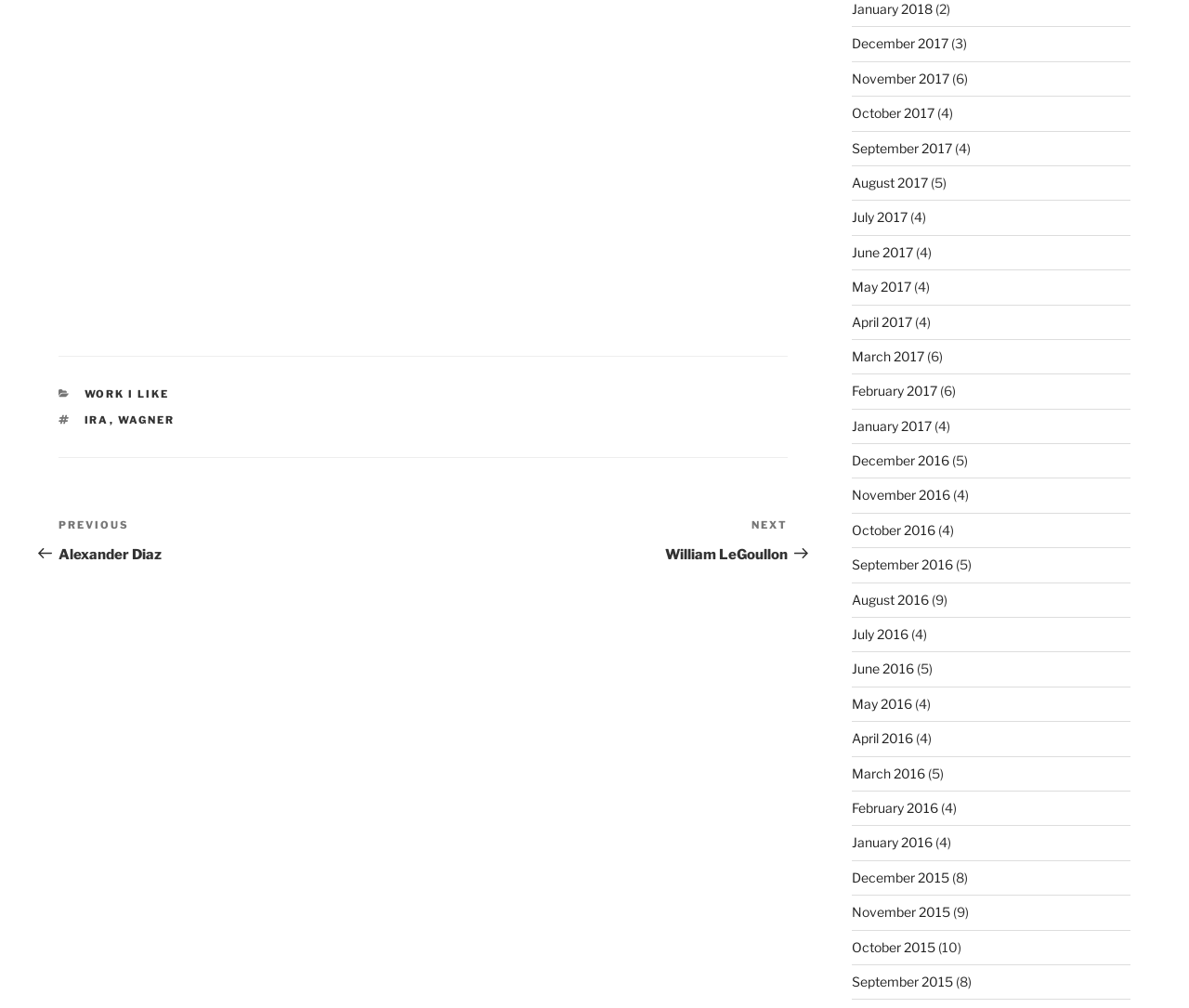Select the bounding box coordinates of the element I need to click to carry out the following instruction: "Go to 'September 2017' archive".

[0.716, 0.139, 0.801, 0.154]